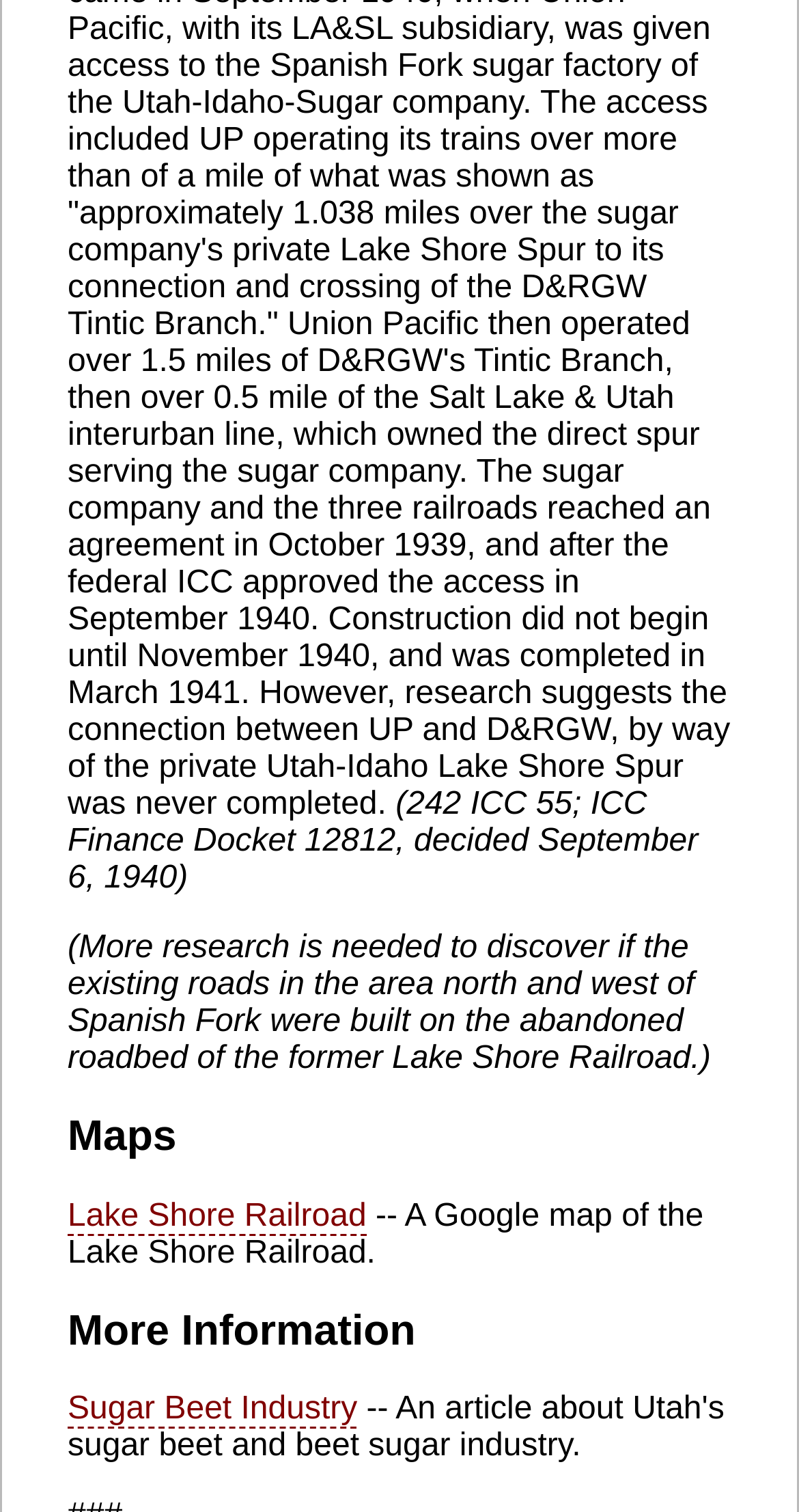Using the information in the image, give a comprehensive answer to the question: 
What is the decision number mentioned?

The webpage mentions 'ICC Finance Docket 12812, decided September 6, 1940', indicating that the decision number is 12812.